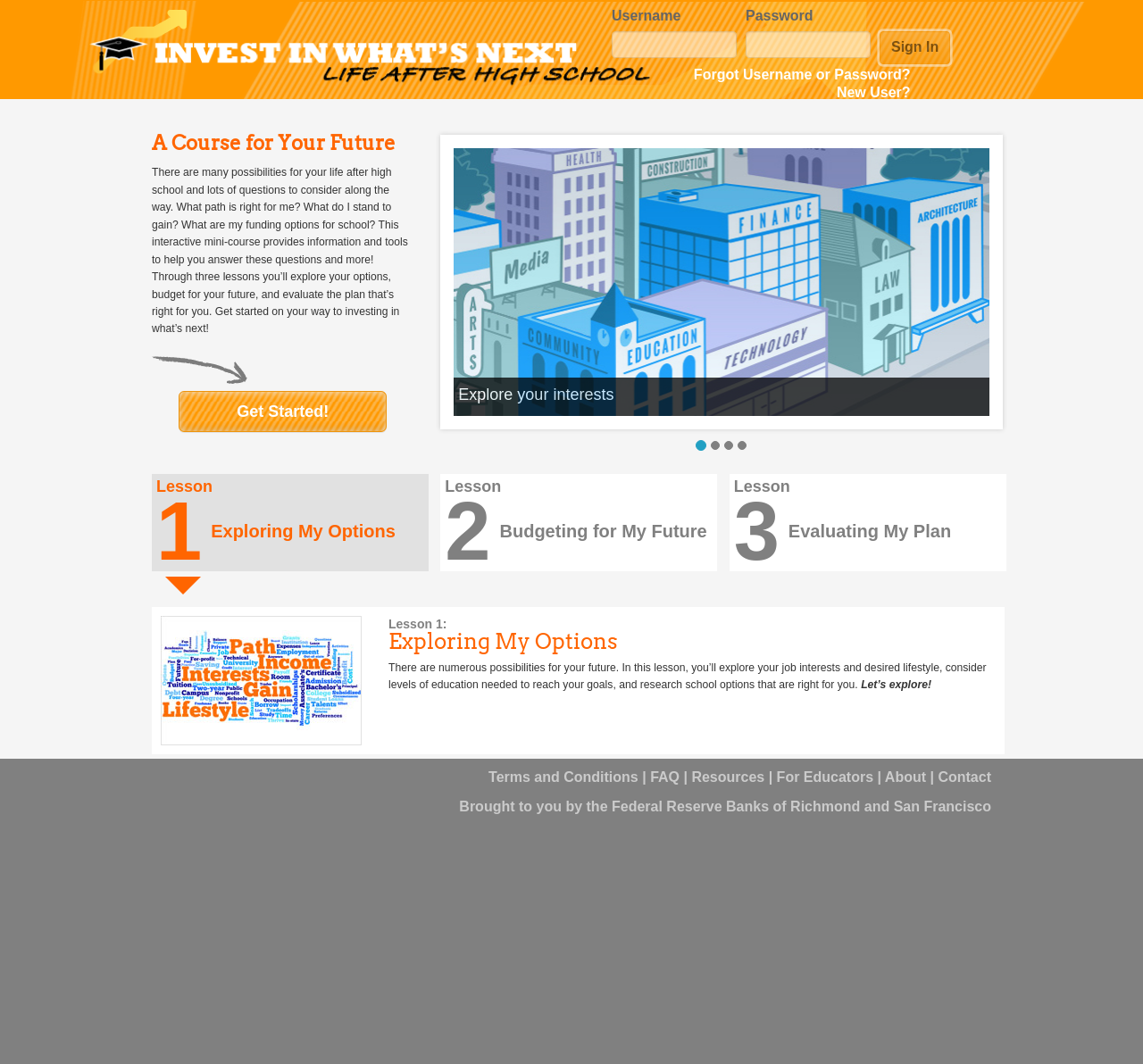Offer a thorough description of the webpage.

This webpage is titled "Invest in What's Next: Life After High School" and appears to be an educational platform focused on helping high school students plan for their future. 

At the top of the page, there is a login section with fields for username and password, accompanied by a "Sign In" button and links to "Forgot Username or Password?" and "New User?".

Below the login section, there is a brief introduction to the course, which explains that it will help students explore their education and career options, budget for their future, and build a plan for life after high school. A "Get Started!" link is provided to begin the course.

The main content of the page is divided into three lessons, each with a brief description and a title. The lessons are "Exploring My Options", "Budgeting for My Future", and "Evaluating My Plan". Each lesson has a brief summary of what will be covered, and a call-to-action button to proceed.

At the bottom of the page, there is a section with links to "Terms and Conditions", "FAQ", "Resources", "For Educators", "About", and "Contact". There is also a statement indicating that the platform is brought to you by the Federal Reserve Banks of Richmond and San Francisco.